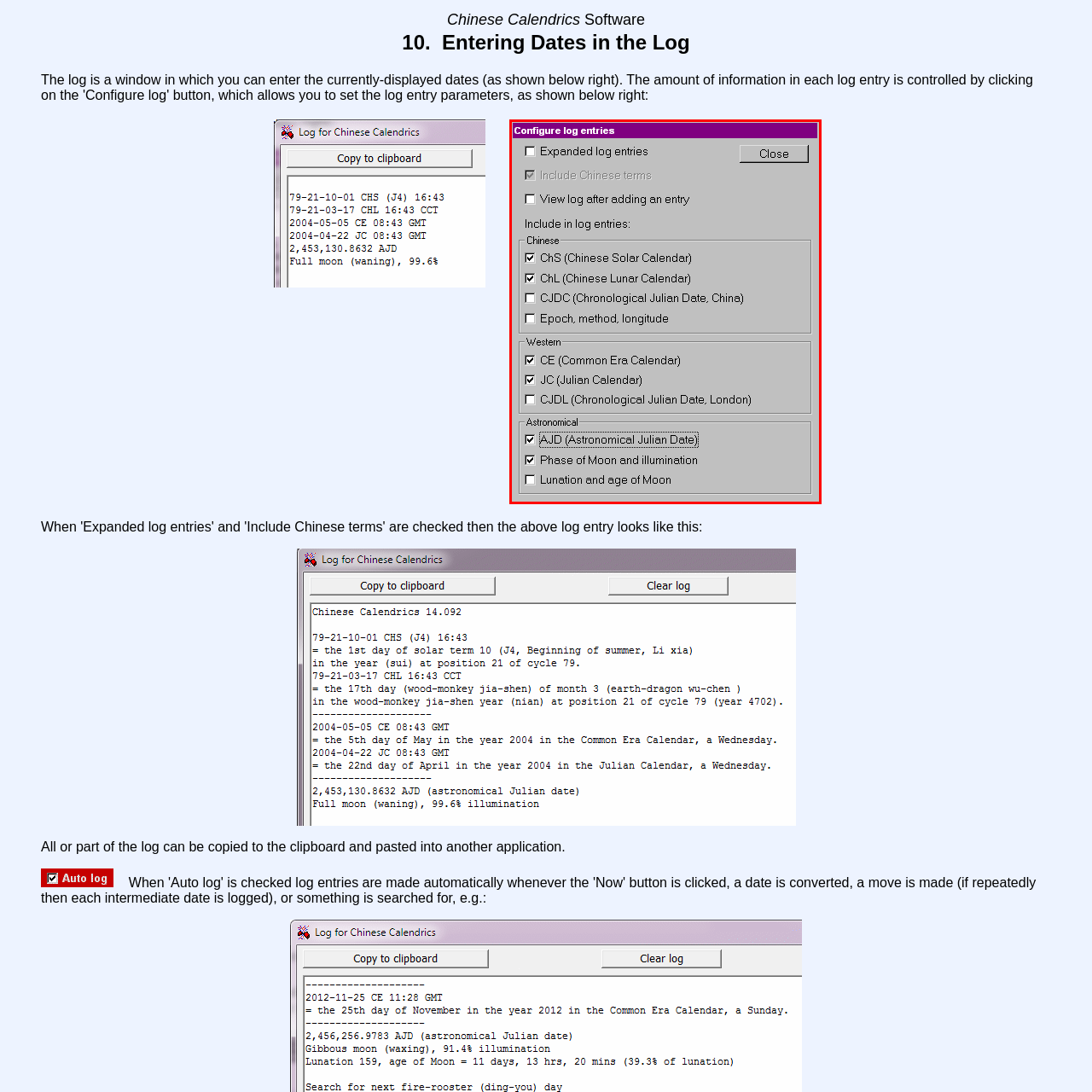Describe the contents of the image that is surrounded by the red box in a detailed manner.

The image displays a configuration window titled "Configure log entries," designed for users to customize their logging preferences. This window includes checkboxes for various log entry options categorized into three sections: 

1. **Chinese Entries**: Users can select options like:
   - ChS (Chinese Solar Calendar)
   - ChL (Chinese Lunar Calendar)
   - CJDC (Chronological Julian Date, China)
   - Additional options for specifying epoch, method, and longitude.

2. **Western Entries**: This section provides options such as:
   - CE (Common Era Calendar)
   - JC (Julian Calendar)
   - CJDL (Chronological Julian Date, London)

3. **Astronomical Entries**: Includes options for:
   - AJD (Astronomical Julian Date)
   - Phase of Moon and illumination
   - Libration and age of the Moon

A "Close" button is positioned in the upper corner, allowing users to exit the configuration window. The layout is designed for easy navigation and efficient selection based on the user’s calendrical needs.